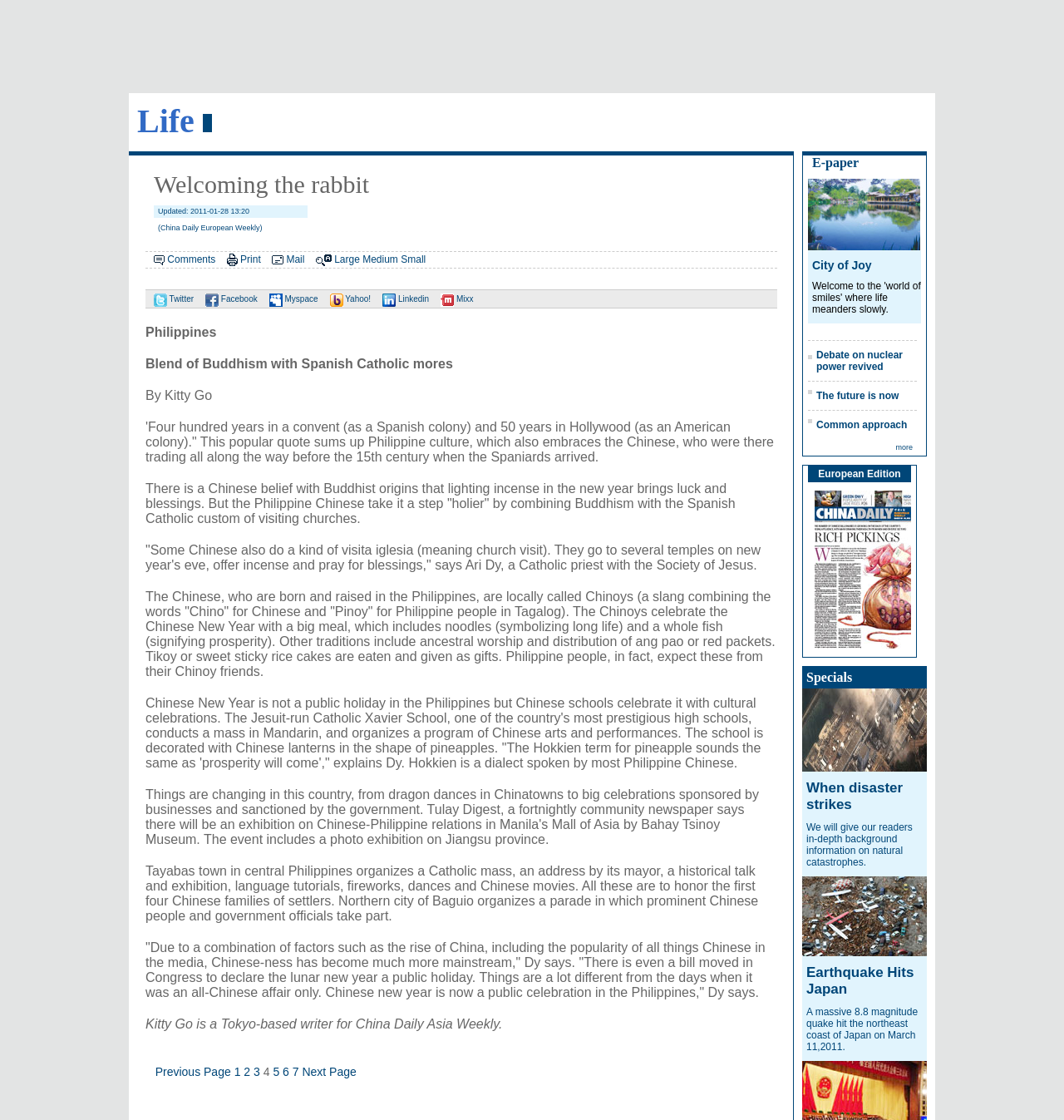Could you specify the bounding box coordinates for the clickable section to complete the following instruction: "Click on the 'E-paper' link"?

[0.759, 0.139, 0.866, 0.152]